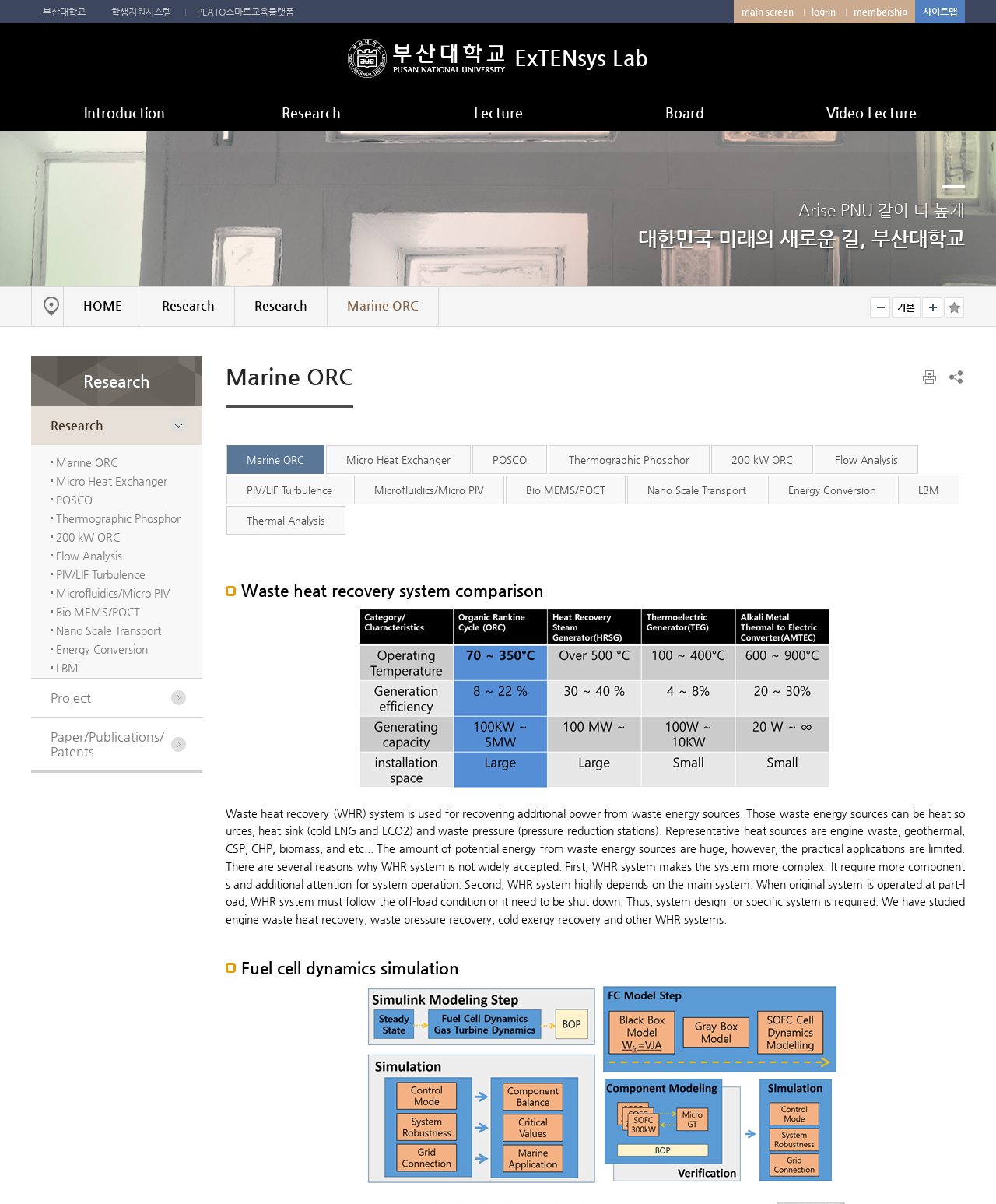Kindly respond to the following question with a single word or a brief phrase: 
How many links are there in the main menu?

5